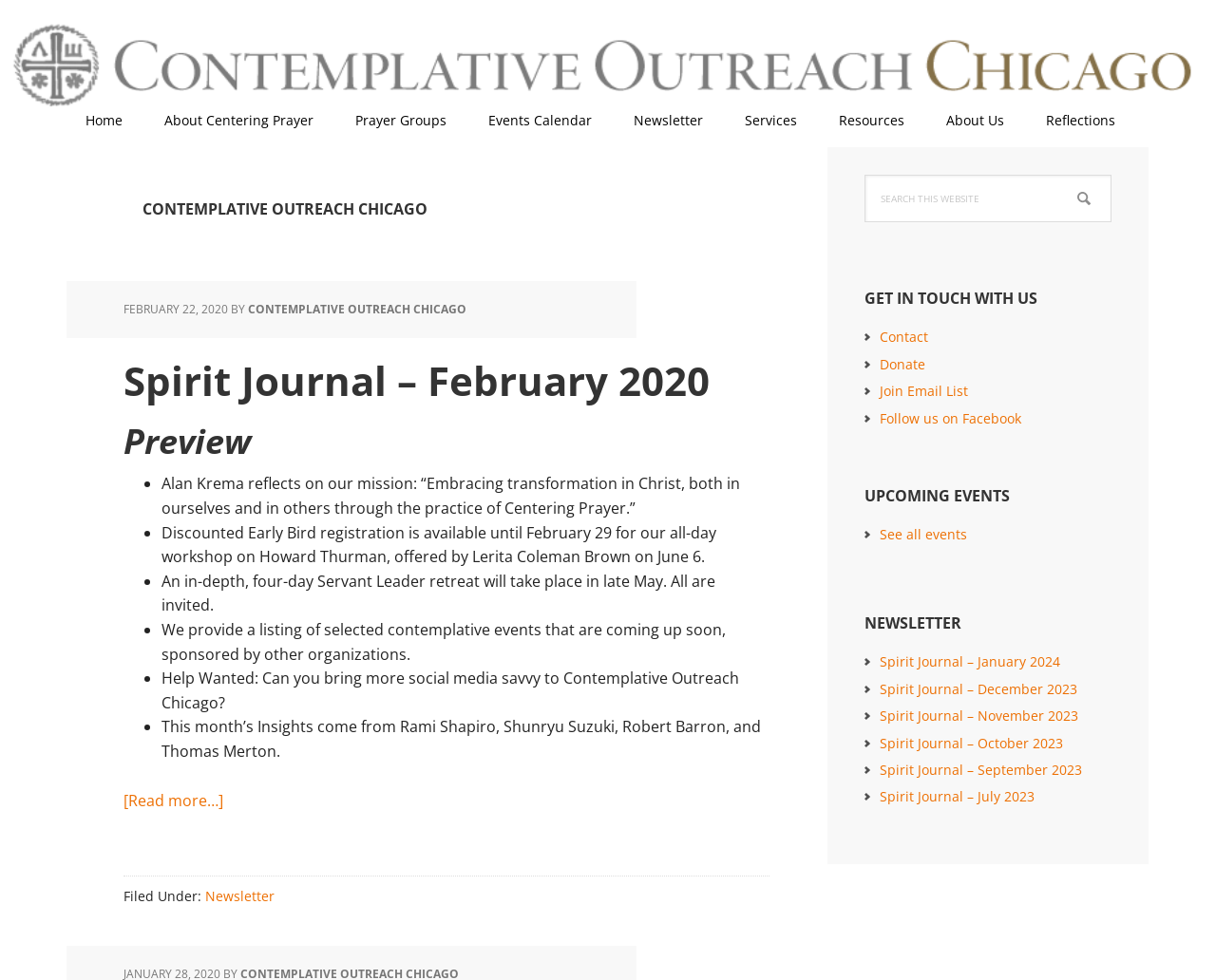Provide a comprehensive caption for the webpage.

The webpage is titled "JR Design" and appears to be a website for Contemplative Outreach Chicago, a spiritual organization. At the top of the page, there are three "Skip to" links, followed by a navigation menu with nine links: Home, About Centering Prayer, Prayer Groups, Events Calendar, Newsletter, Services, Resources, About Us, and Reflections.

Below the navigation menu, there is a heading that reads "CONTEMPLATIVE OUTREACH CHICAGO". Underneath this heading, there is an article titled "Spirit Journal – February 2020", which contains a series of bullet points with updates and announcements from the organization. The article includes a link to read more about the Spirit Journal.

To the right of the article, there is a primary sidebar with several sections. The first section is a search bar with a label "Search this website". Below the search bar, there are links to get in touch with the organization, including Contact, Donate, Join Email List, and Follow us on Facebook. The next section is titled "UPCOMING EVENTS" and includes a link to see all events. The final section is titled "NEWSLETTER" and lists several links to past issues of the Spirit Journal.

At the bottom of the page, there is a footer section with a link to the Newsletter and a label "Filed Under:".